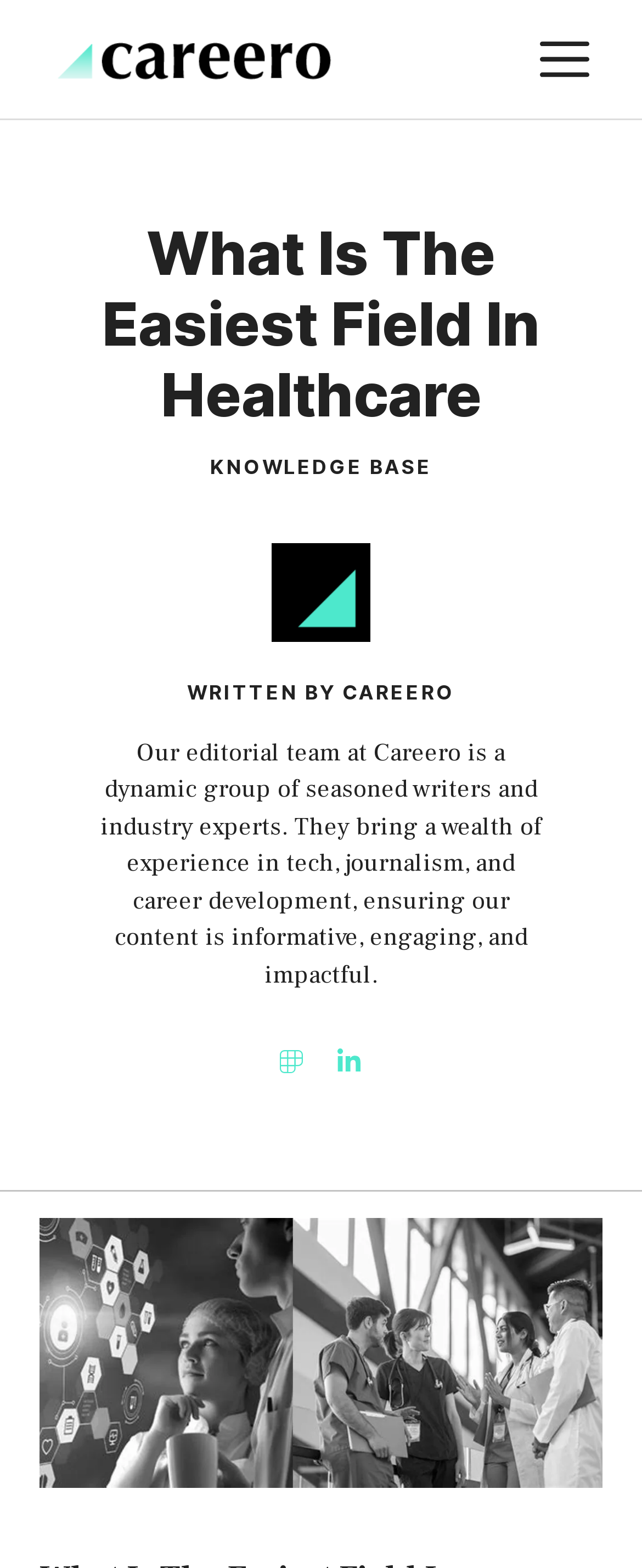Identify the bounding box for the described UI element: "Knowledge base".

[0.327, 0.289, 0.673, 0.305]